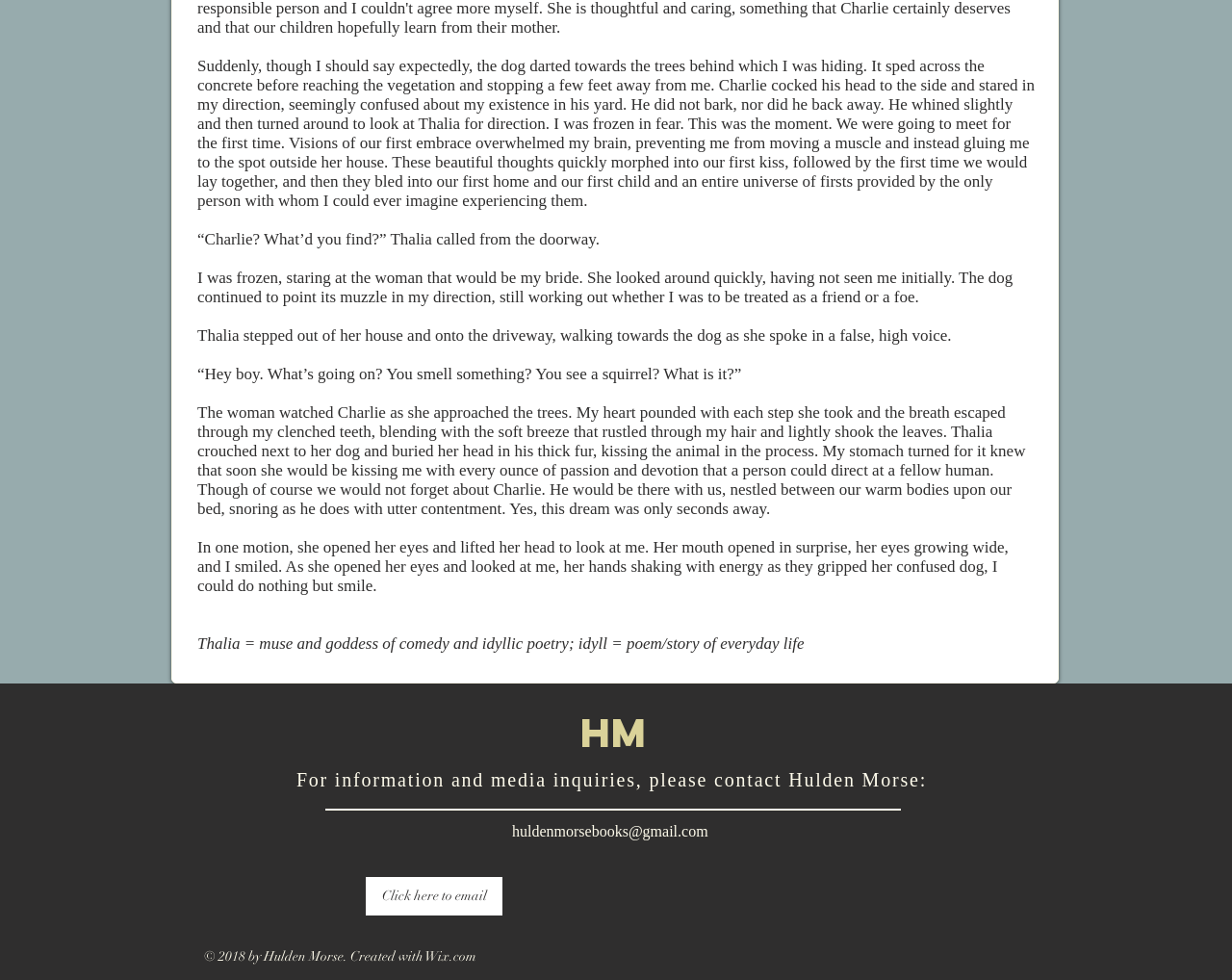Based on the image, give a detailed response to the question: What is the story about?

The story is about a man who is hiding behind trees and meets a woman, Thalia, for the first time. The man is frozen in fear, and the woman is confused about his existence in her yard. The story describes their first encounter and the man's thoughts about their future together.